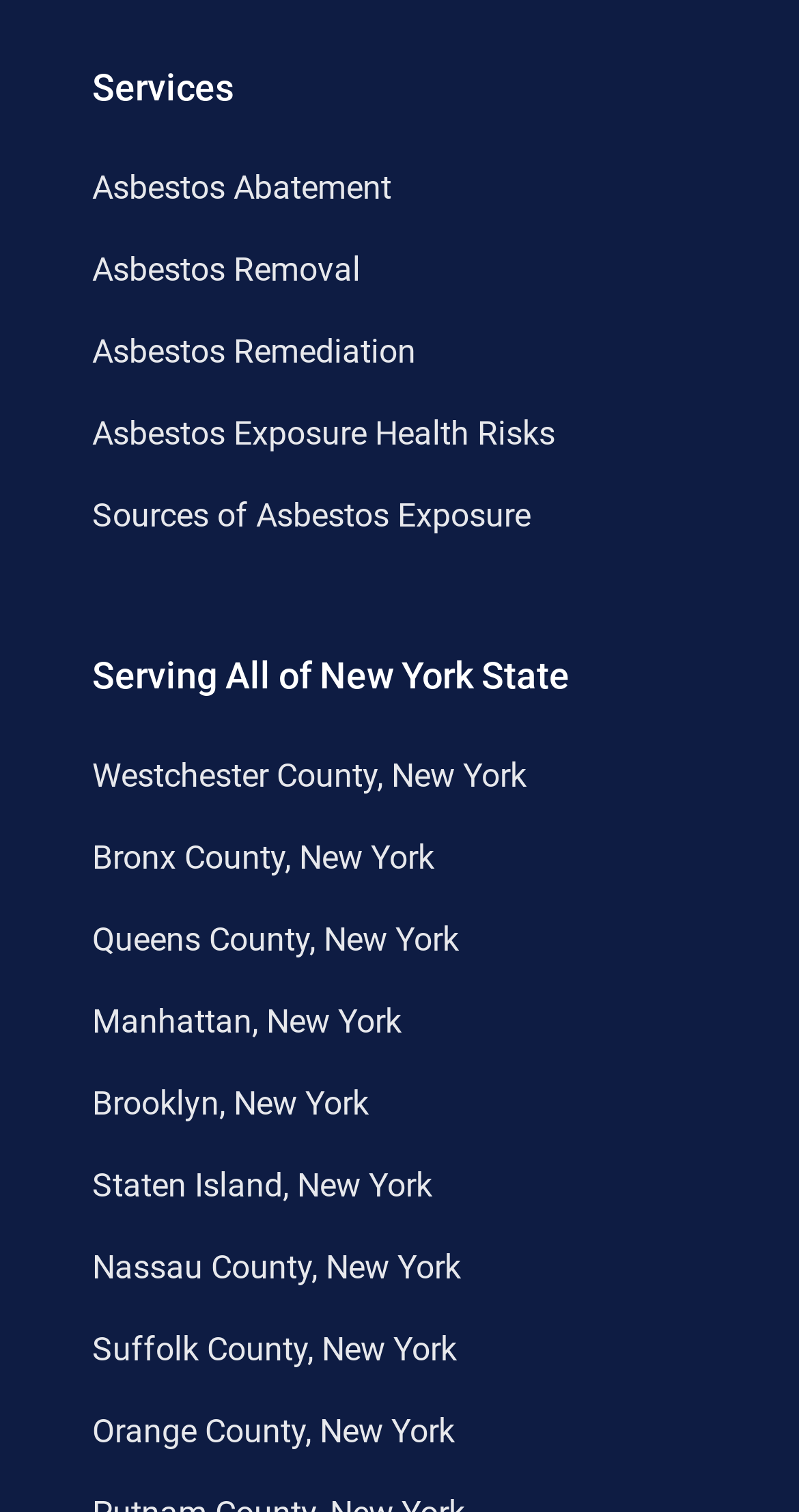Please answer the following question using a single word or phrase: 
What is the first service listed on the webpage?

Asbestos Abatement